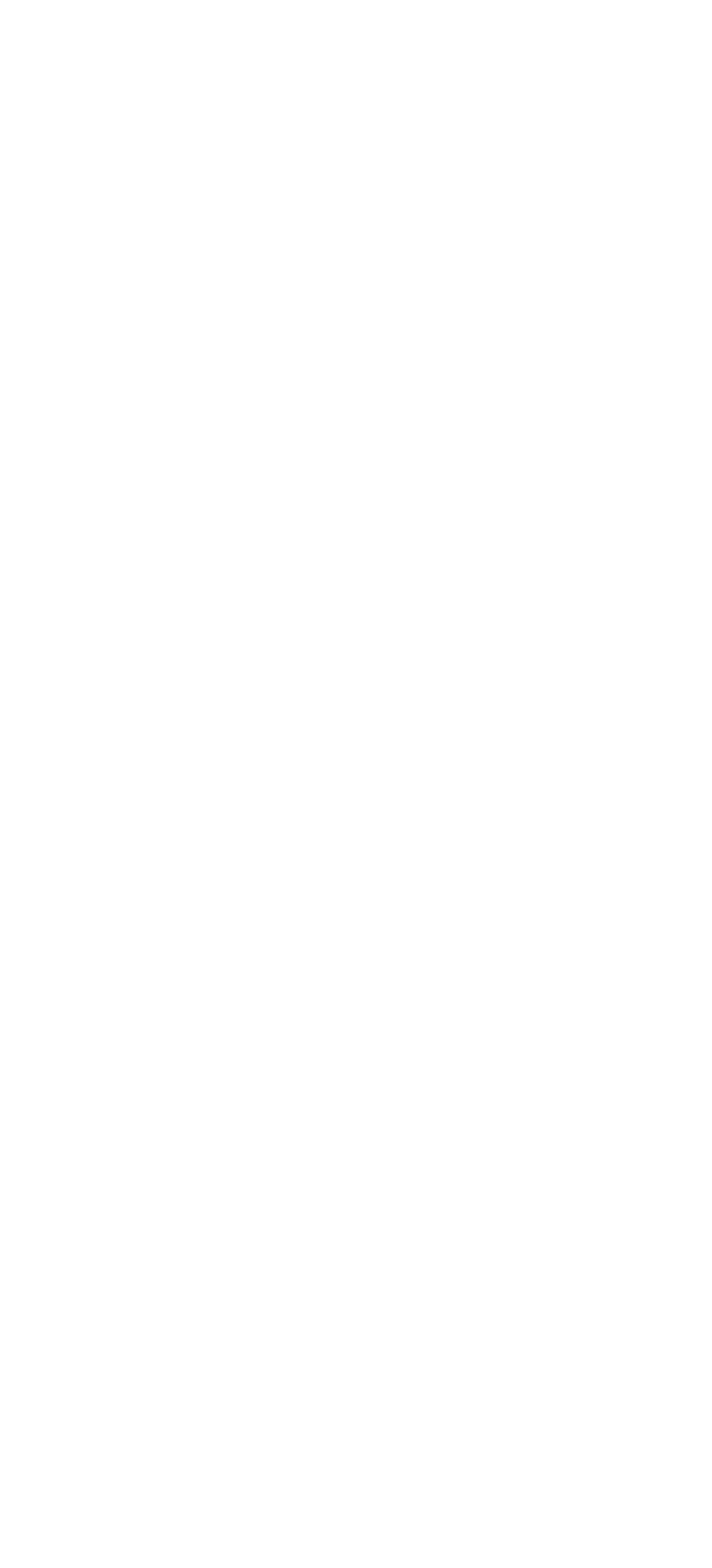Locate the bounding box coordinates of the clickable element to fulfill the following instruction: "Visit YouTube". Provide the coordinates as four float numbers between 0 and 1 in the format [left, top, right, bottom].

[0.507, 0.658, 0.698, 0.683]